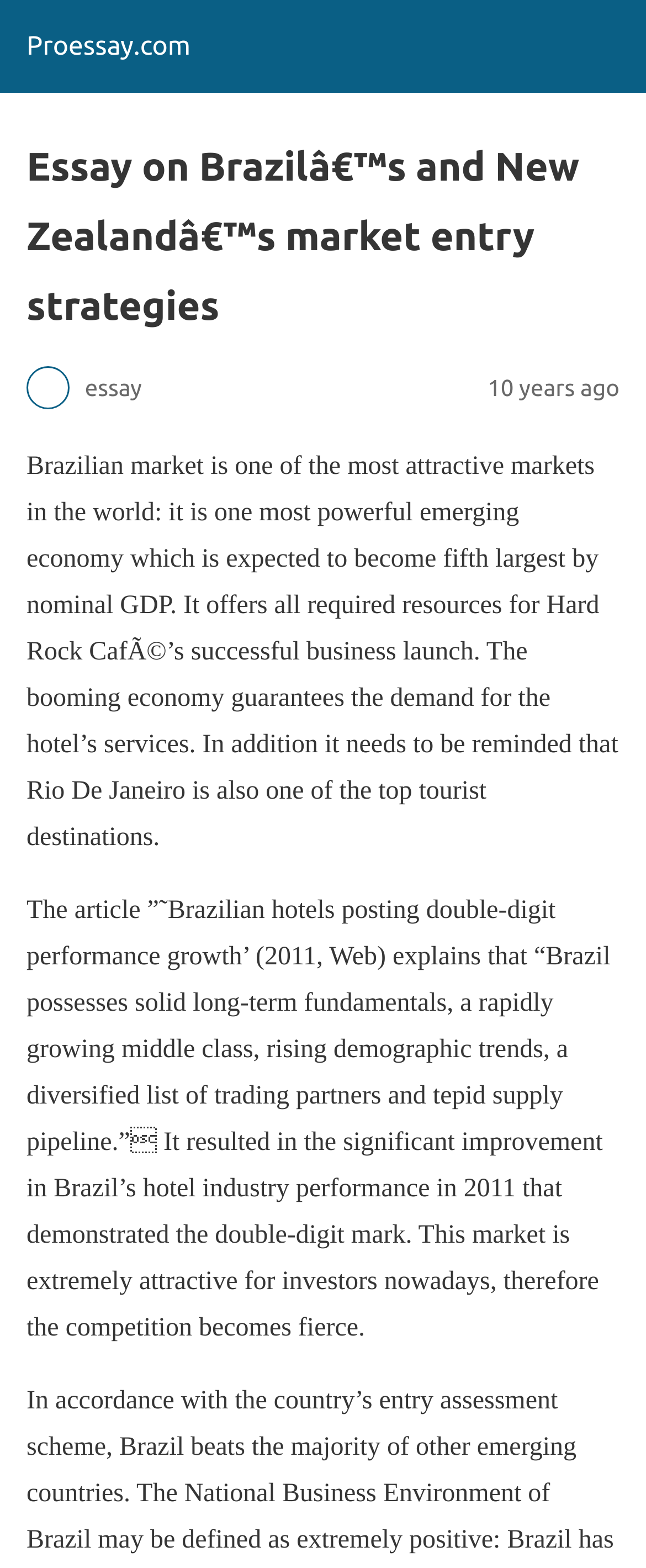What is the expected ranking of Brazil's economy by nominal GDP?
Refer to the image and provide a one-word or short phrase answer.

Fifth